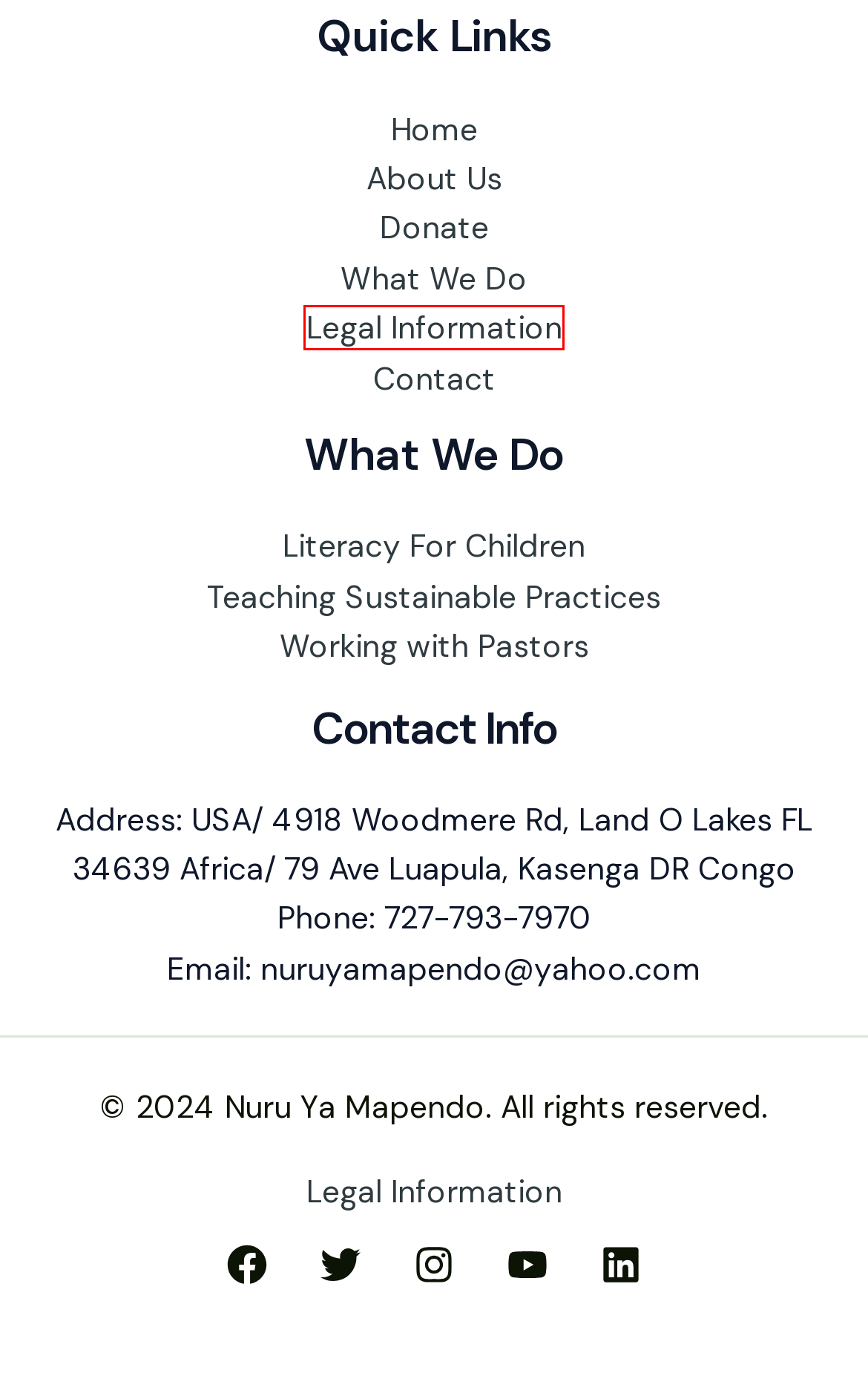You have a screenshot of a webpage with a red bounding box around a UI element. Determine which webpage description best matches the new webpage that results from clicking the element in the bounding box. Here are the candidates:
A. Literacy For Children – Nuru Ya Mapendo
B. About Us – Nuru Ya Mapendo
C. Teaching Sustainable Practices – Nuru Ya Mapendo
D. Nuru Ya Mapendo
E. Contact – Nuru Ya Mapendo
F. Legal Information – Nuru Ya Mapendo
G. Working with Pastors – Nuru Ya Mapendo
H. Donate – Nuru Ya Mapendo

F